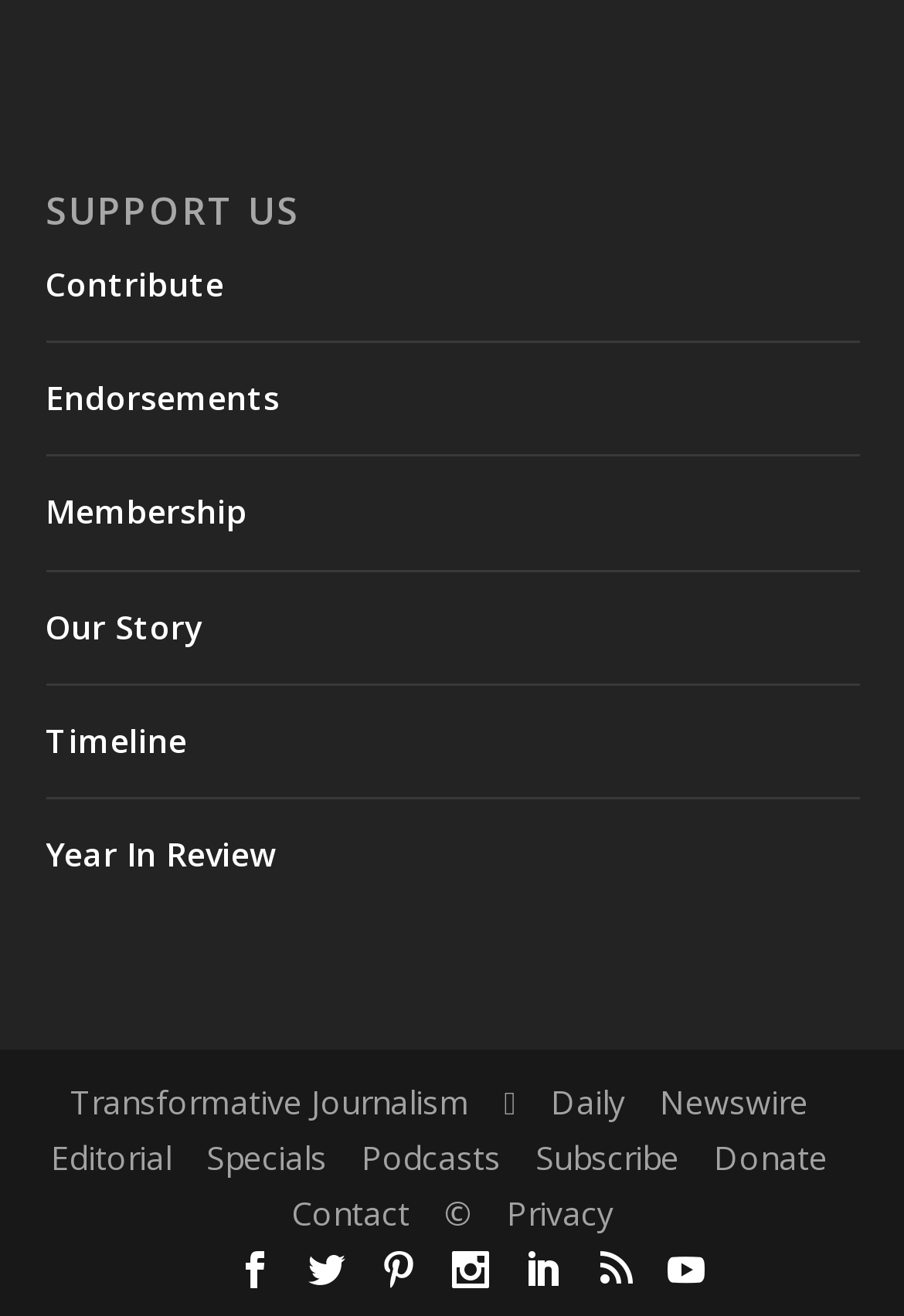Determine the bounding box coordinates of the clickable area required to perform the following instruction: "Click on Contribute". The coordinates should be represented as four float numbers between 0 and 1: [left, top, right, bottom].

[0.05, 0.199, 0.247, 0.232]